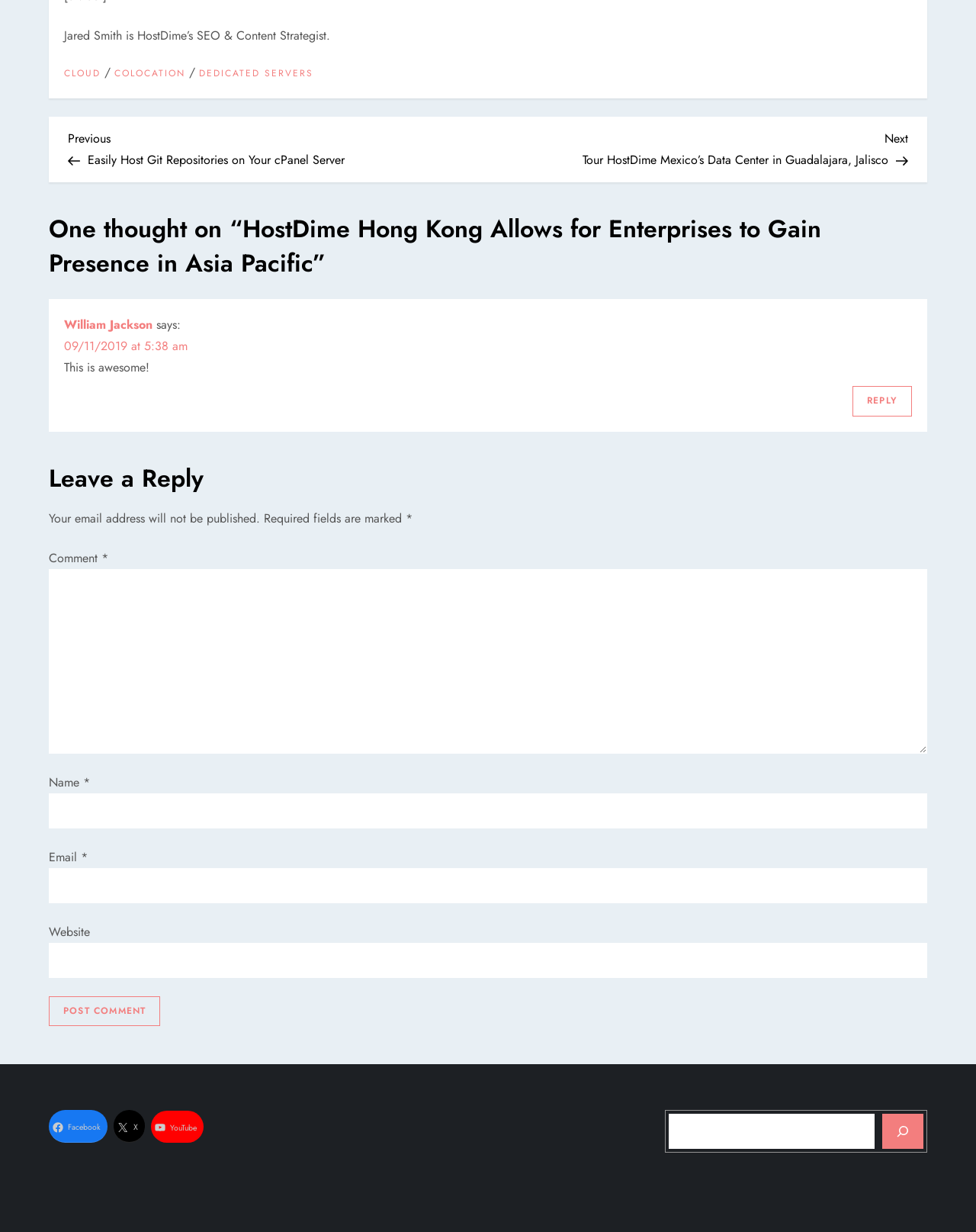Could you please study the image and provide a detailed answer to the question:
What is the name of the author of the post?

The author's name is mentioned in the first line of the webpage, 'Jared Smith is HostDime’s SEO & Content Strategist.'